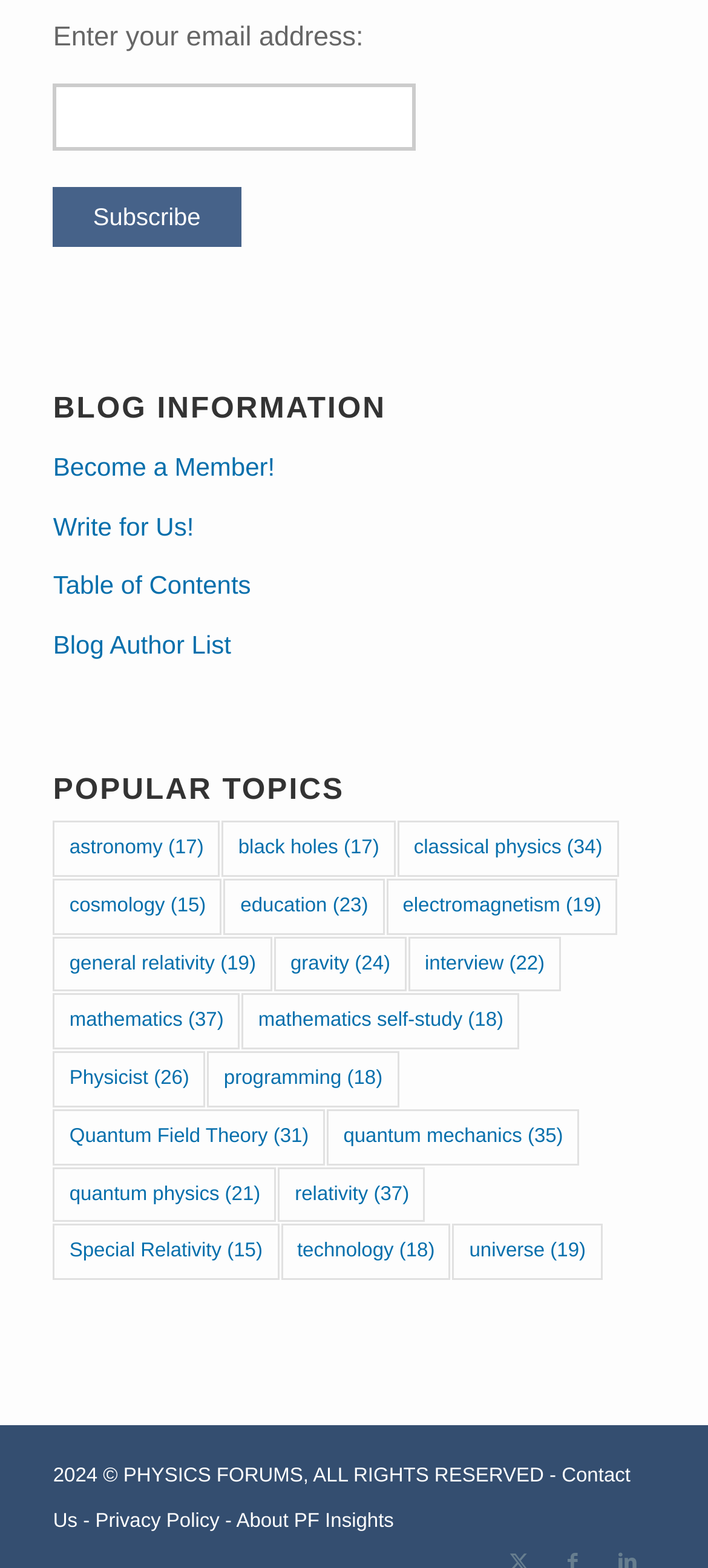Identify the coordinates of the bounding box for the element described below: "name="email"". Return the coordinates as four float numbers between 0 and 1: [left, top, right, bottom].

[0.075, 0.054, 0.588, 0.096]